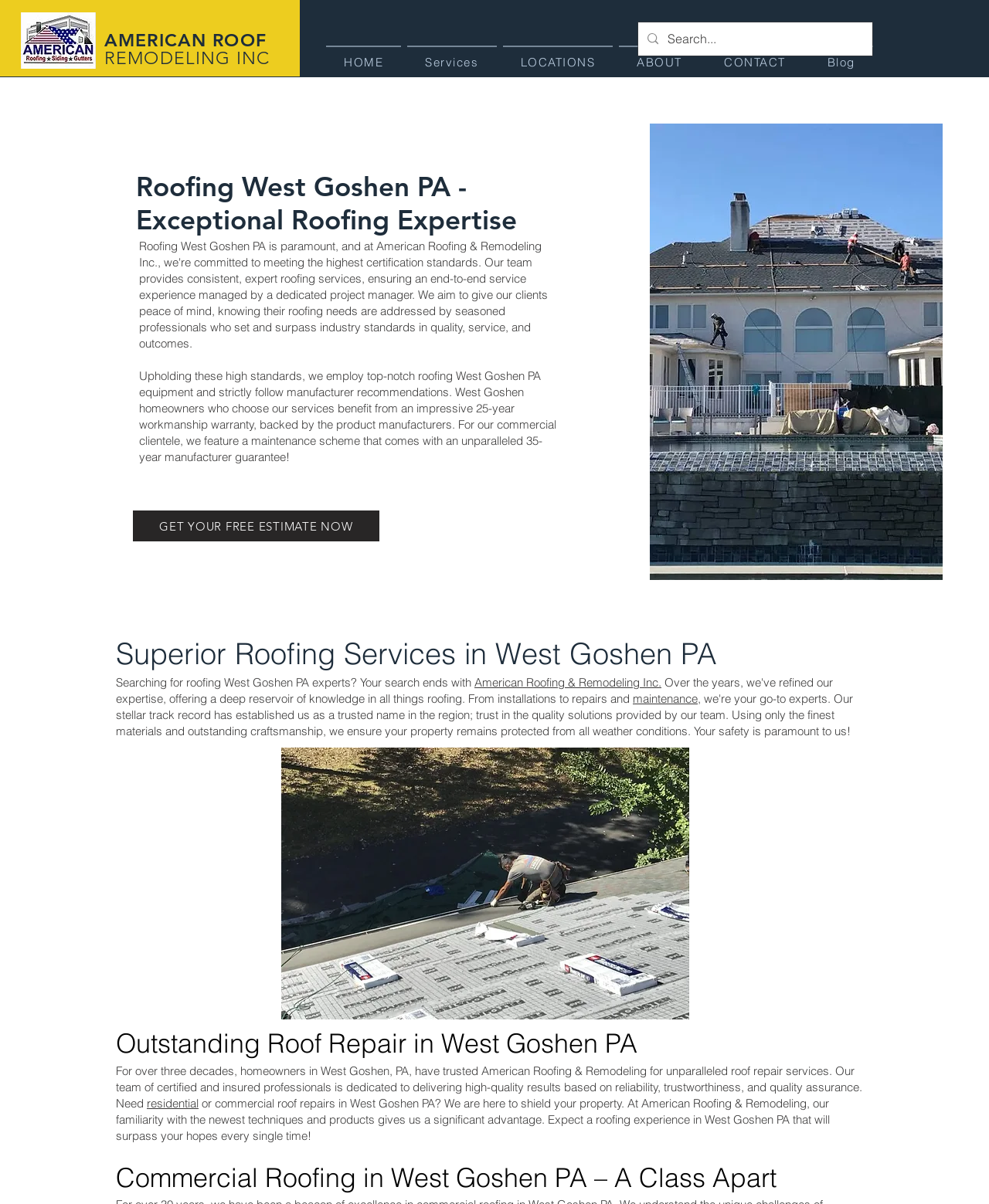Is there a search function on the webpage?
Ensure your answer is thorough and detailed.

I found the search function by looking at the elements on the webpage. The search box 'Search...' [0.675, 0.019, 0.849, 0.046] and the image '' [0.655, 0.028, 0.666, 0.037] suggest that there is a search function on the webpage.